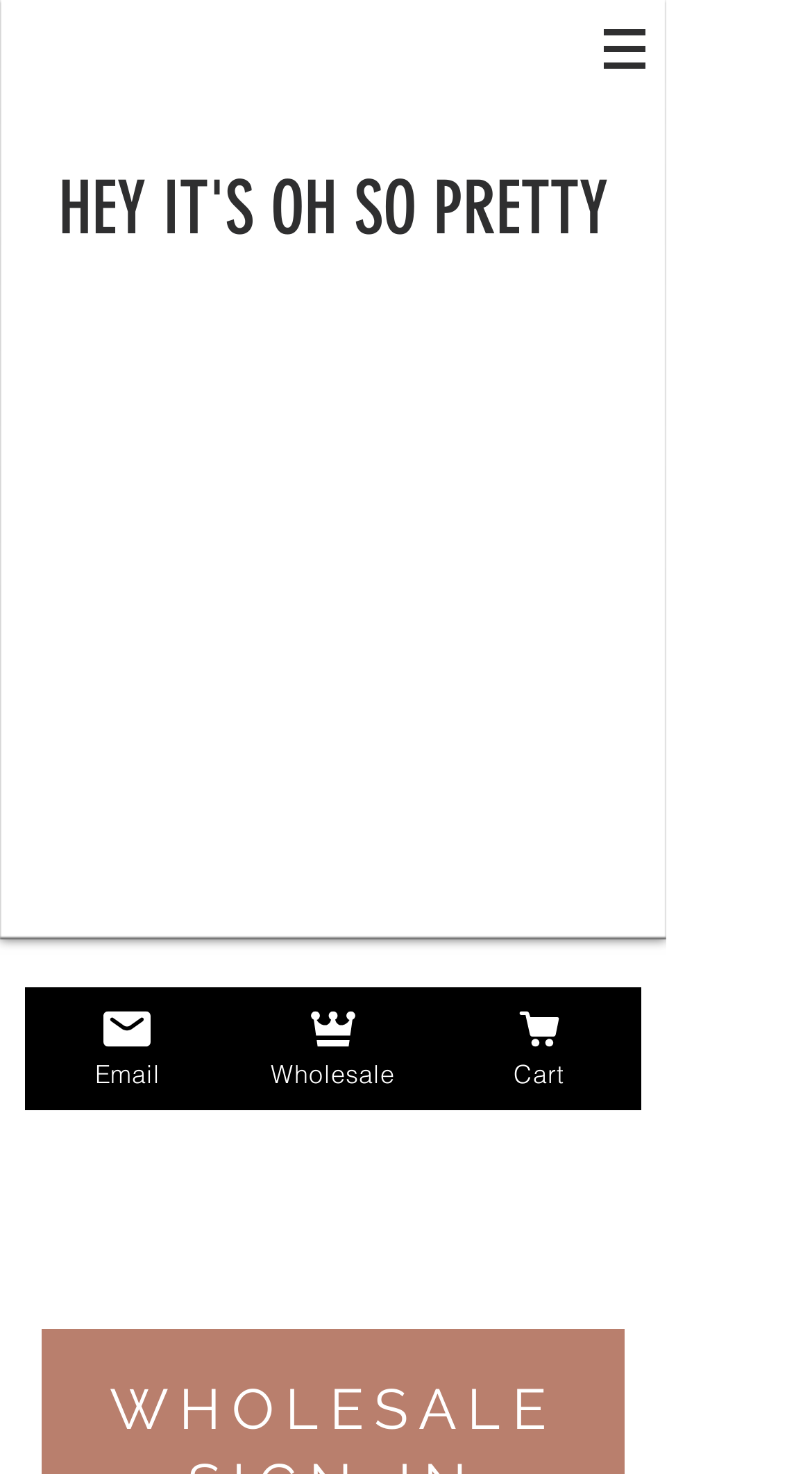Can you extract the headline from the webpage for me?

HEY IT'S OH SO PRETTY